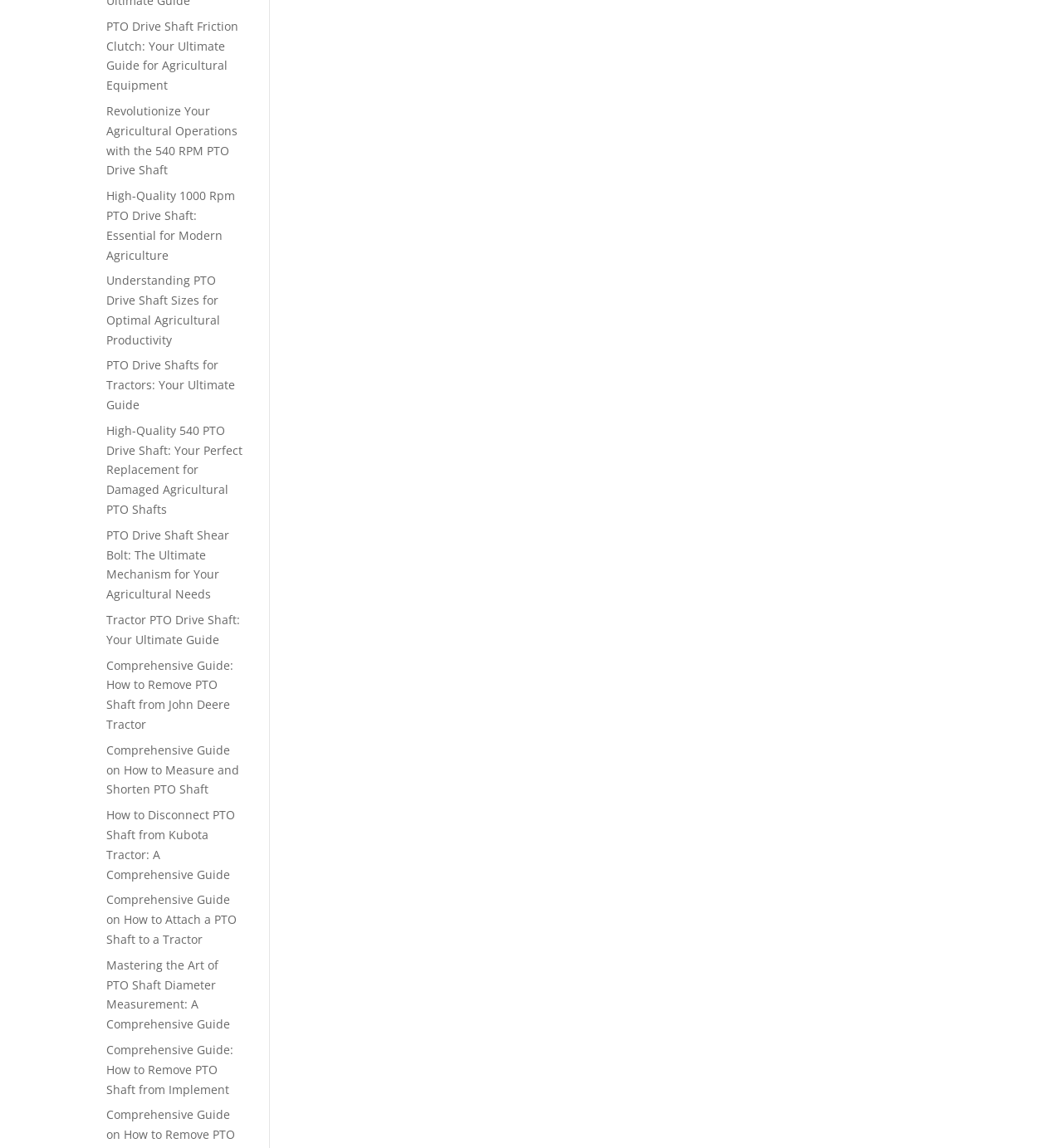Please find the bounding box coordinates of the element that you should click to achieve the following instruction: "Read about PTO Drive Shaft Friction Clutch". The coordinates should be presented as four float numbers between 0 and 1: [left, top, right, bottom].

[0.1, 0.016, 0.224, 0.081]